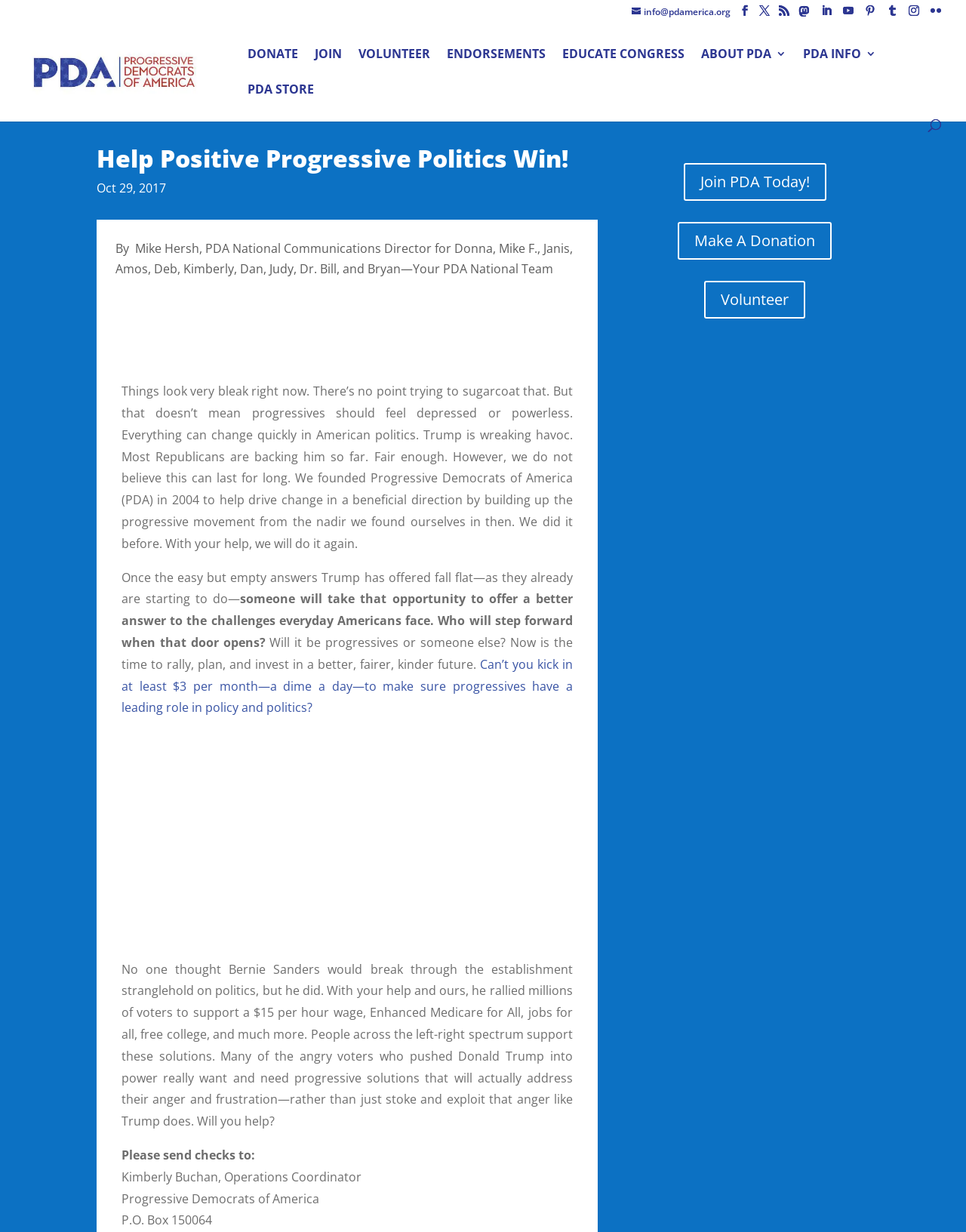Generate an in-depth caption that captures all aspects of the webpage.

This webpage is about Progressive Democrats of America, a political organization. At the top, there is a horizontal navigation bar with several social media links, including Mastodon, LinkedIn, YouTube, Pinterest, Tumblr, Instagram, and Flickr. Below the navigation bar, there is a prominent logo of Progressive Democrats of America, accompanied by a "DONATE" button, a "JOIN" button, a "VOLUNTEER" button, an "ENDORSEMENTS" button, and an "EDUCATE CONGRESS" button.

On the left side of the page, there is a search box with a label "Search for:". Below the search box, there is a heading "Help Positive Progressive Politics Win!" followed by a date "Oct 29, 2017" and a byline "By Mike Hersh, PDA National Communications Director for Donna, Mike F., Janis, Amos, Deb, Kimberly, Dan, Judy, Dr. Bill, and Bryan—Your PDA National Team".

The main content of the page is a long article with several headings and paragraphs. The article discusses the current political situation, the importance of progressive politics, and the role of Progressive Democrats of America in driving change. There are several calls to action, including links to invest in the organization, make monthly donations, and donate now to build progress.

Throughout the article, there are several links to other pages, including a link to make monthly sustainer donations and a link to donate now to build progress. At the bottom of the page, there is a section with mailing information, including an address to send checks to.

On the right side of the page, there are three buttons: "Join PDA Today!", "Make A Donation", and "Volunteer".